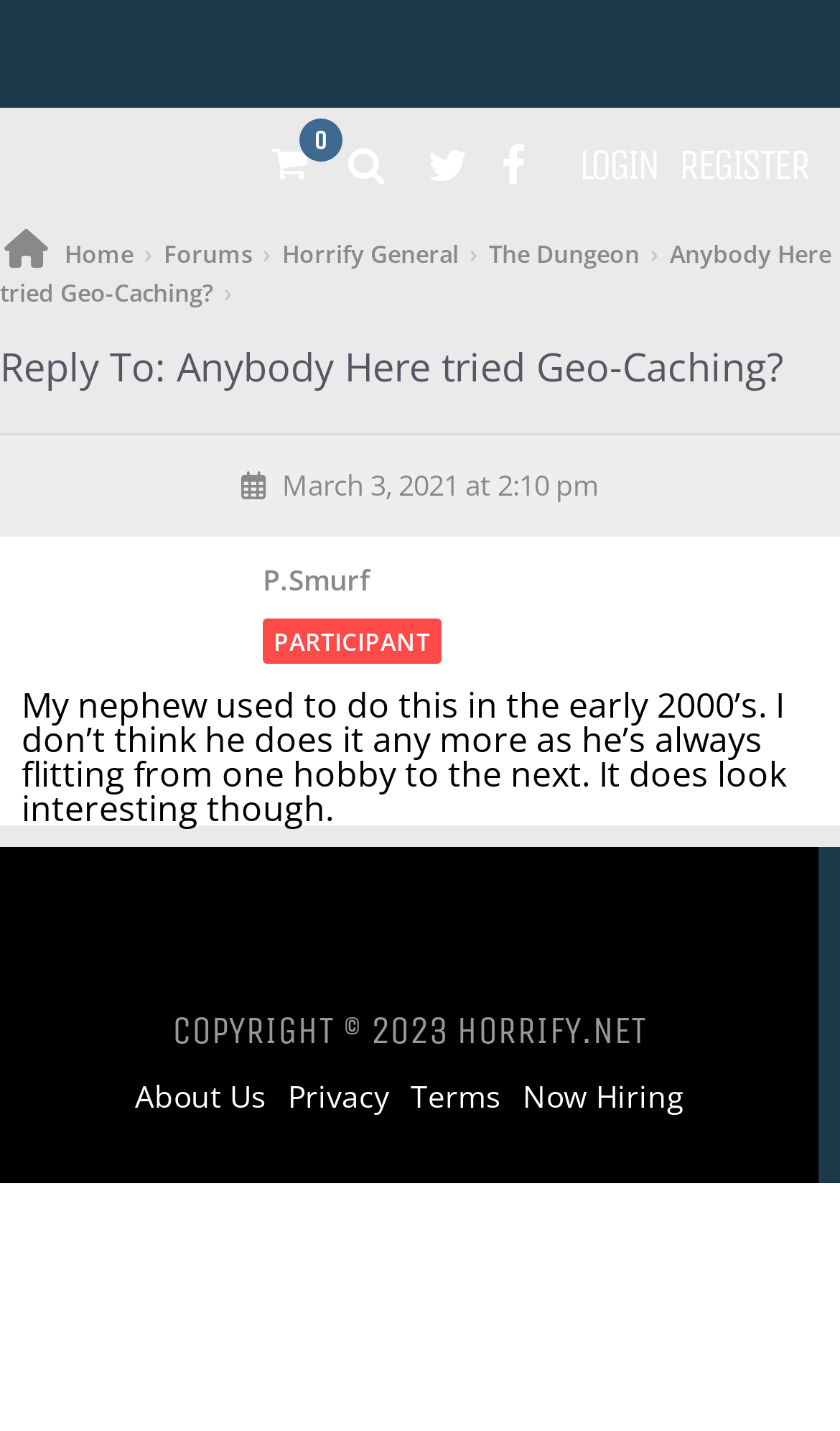Answer in one word or a short phrase: 
What is the name of this horror movies guide?

Horrify